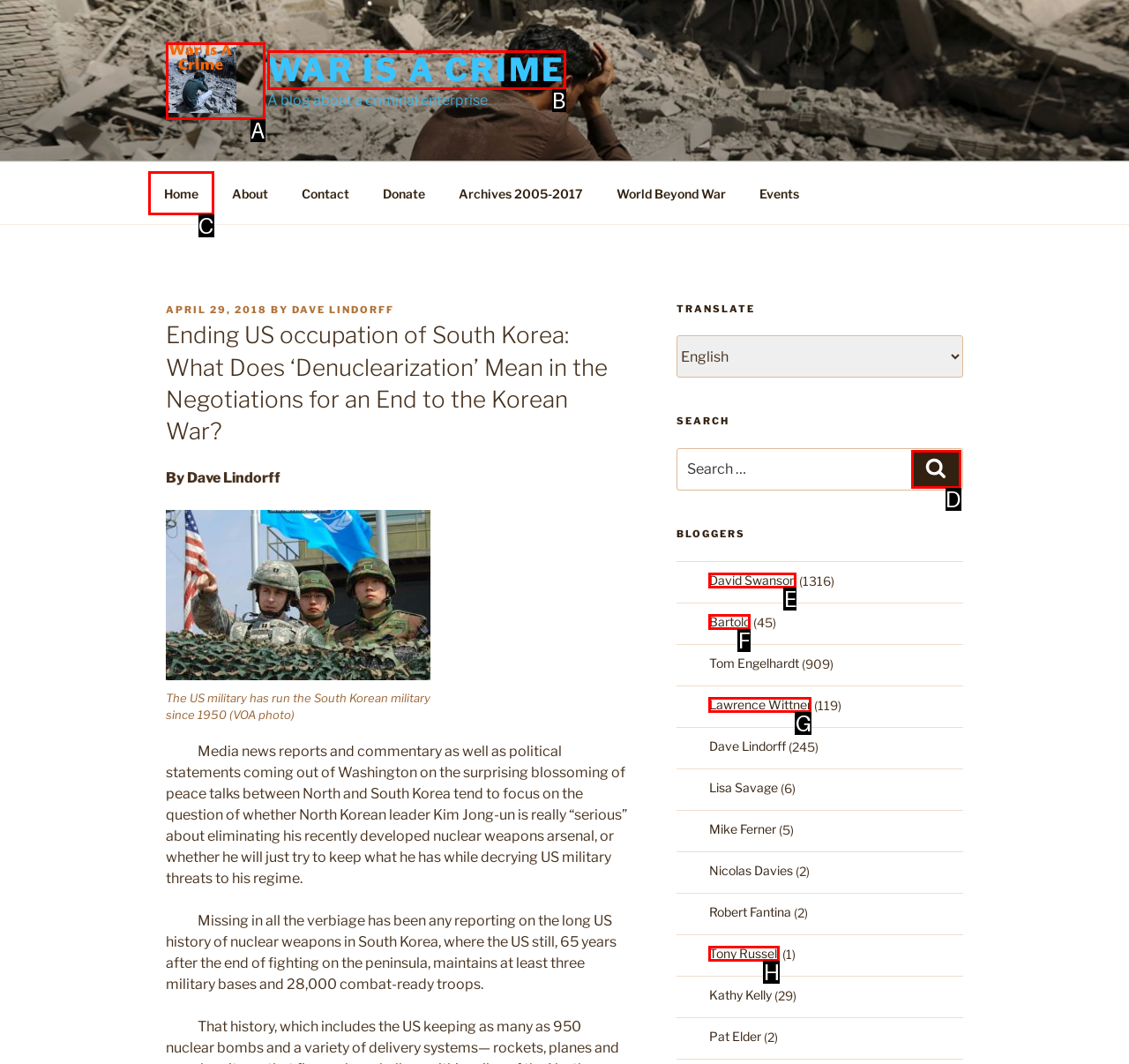Determine the HTML element that best matches this description: parent_node: WAR IS A CRIME from the given choices. Respond with the corresponding letter.

A